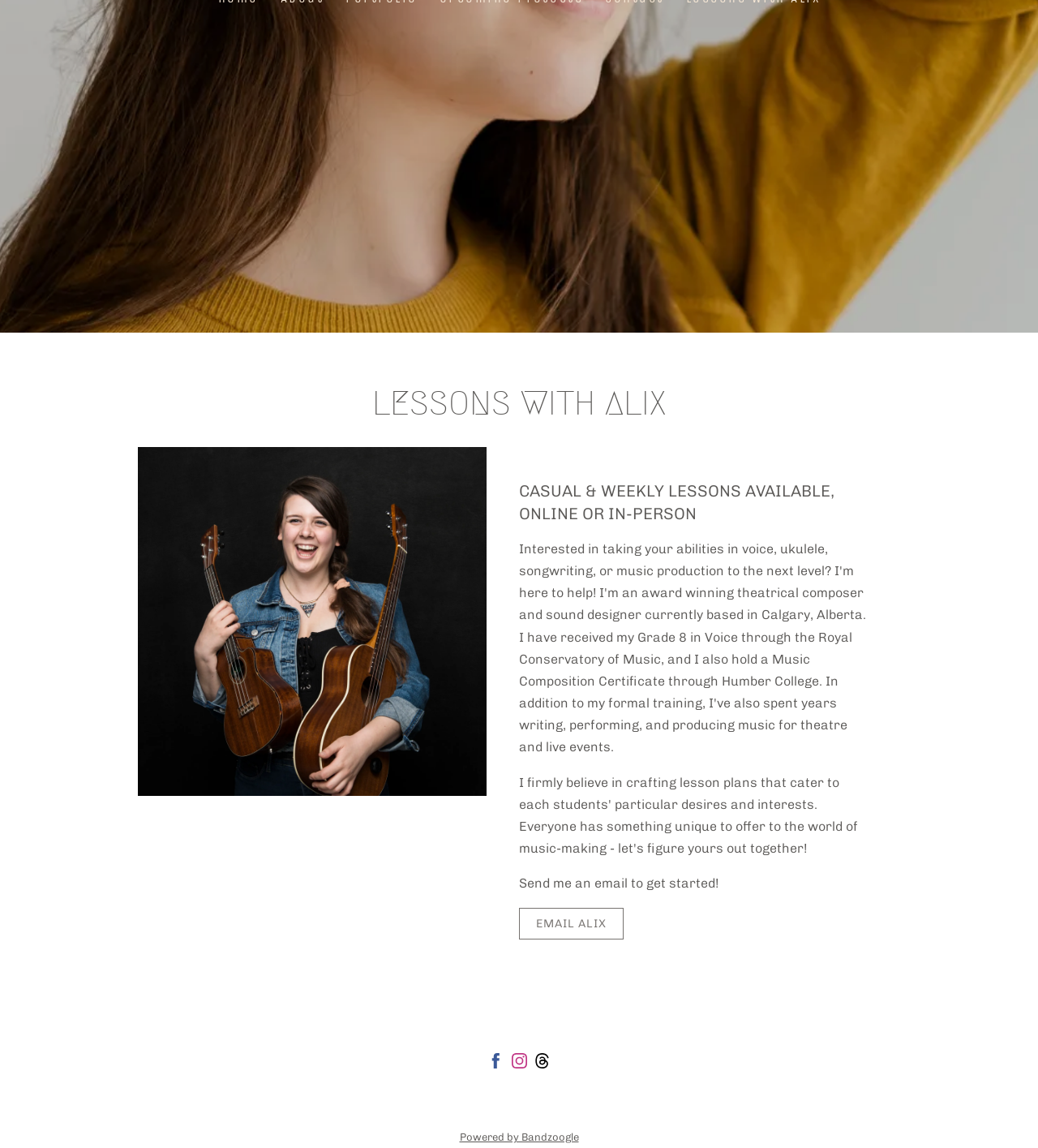Find the bounding box coordinates for the HTML element described in this sentence: "Powered by Bandzoogle". Provide the coordinates as four float numbers between 0 and 1, in the format [left, top, right, bottom].

[0.443, 0.985, 0.557, 0.996]